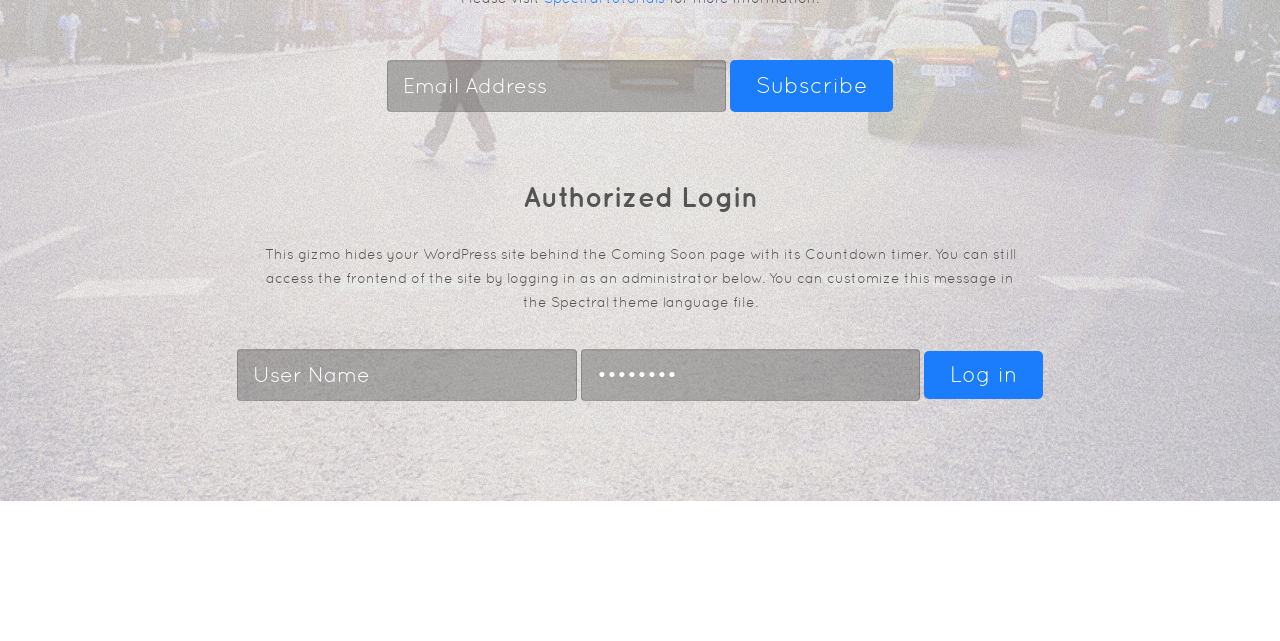Find the coordinates for the bounding box of the element with this description: "name="Submit" value="Subscribe"".

[0.57, 0.094, 0.698, 0.175]